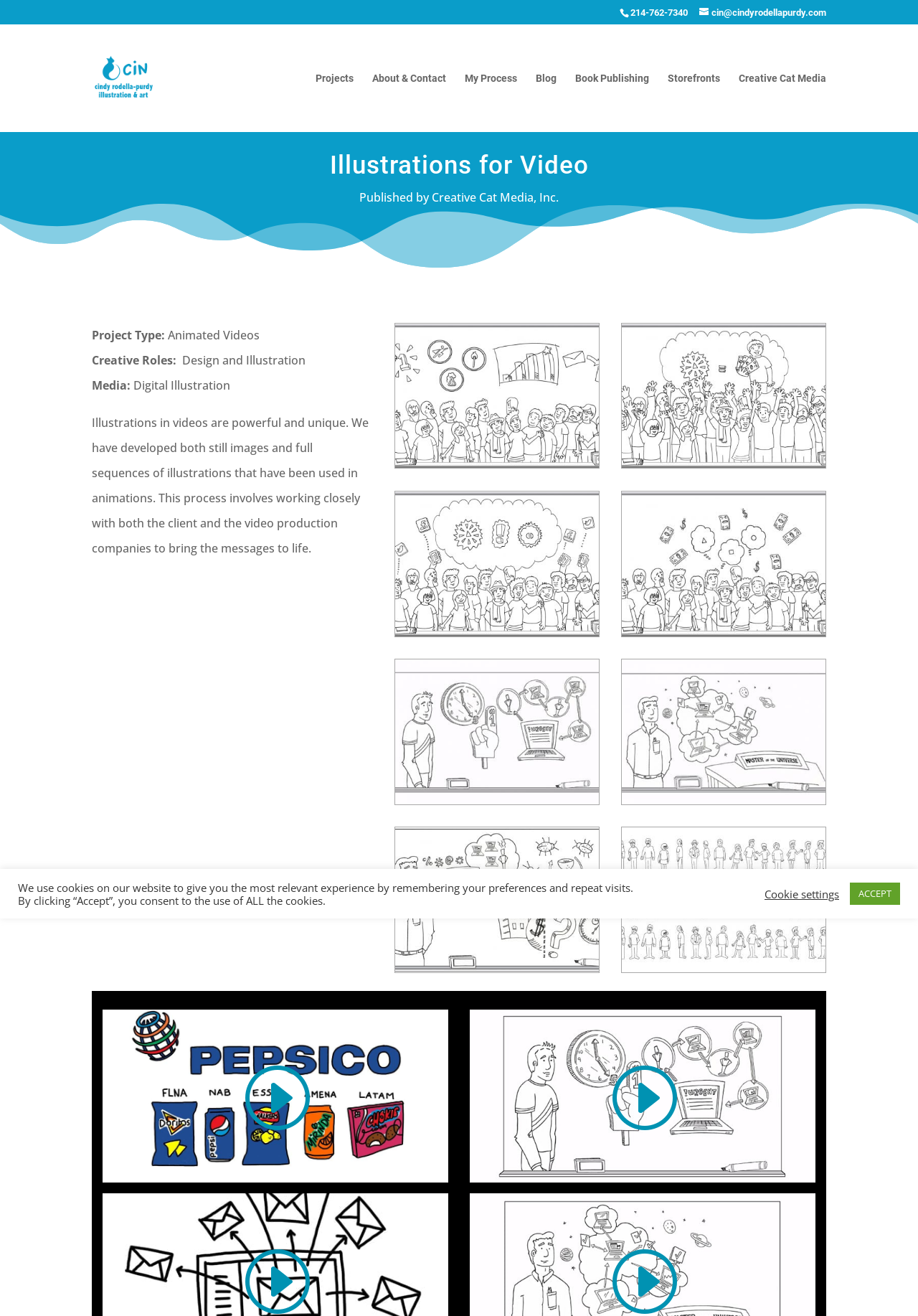Please identify the bounding box coordinates of where to click in order to follow the instruction: "Click the 'My Process' link".

[0.506, 0.055, 0.563, 0.1]